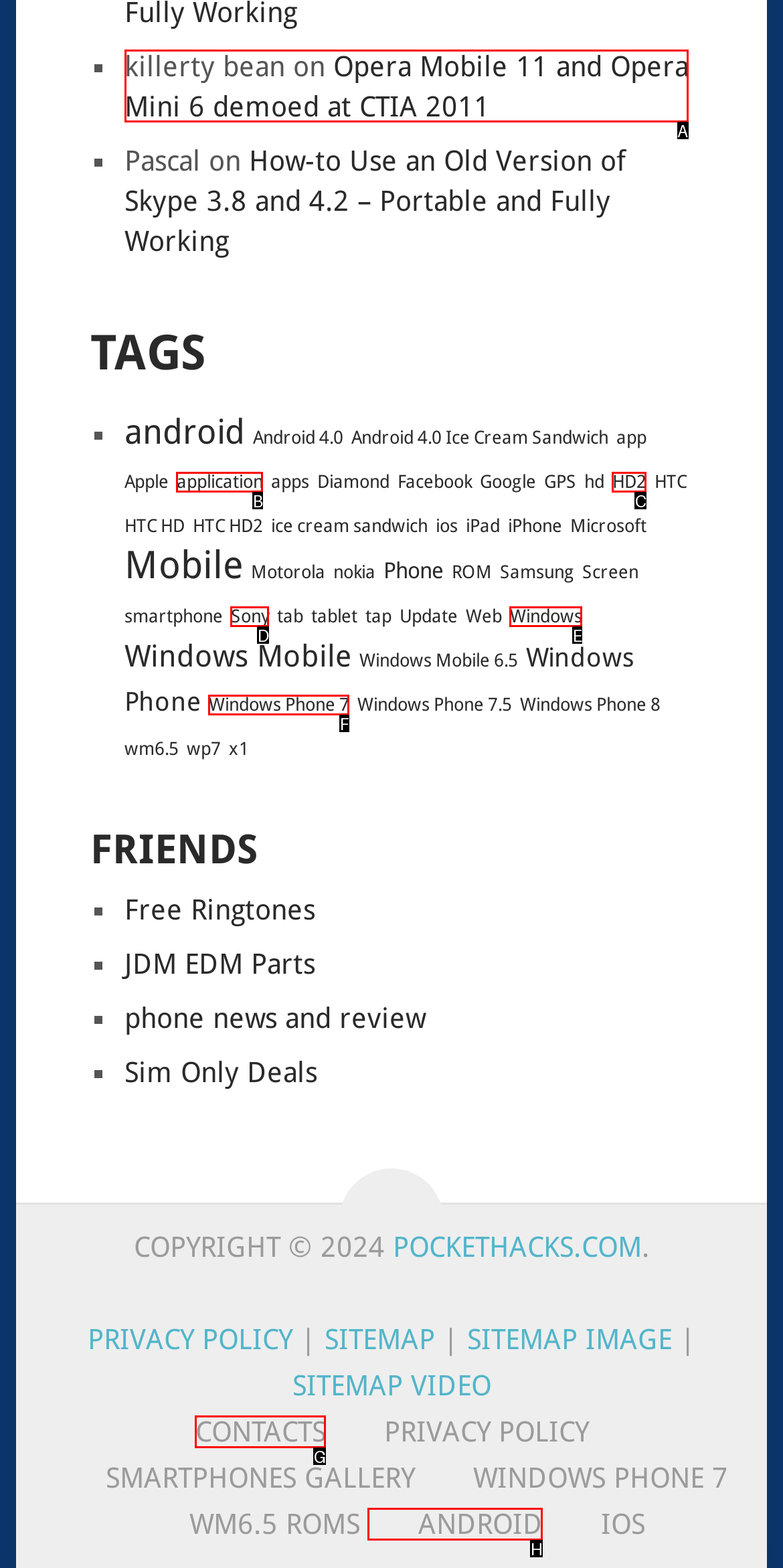Determine which HTML element to click to execute the following task: click on the link to Opera Mobile 11 and Opera Mini 6 demoed at CTIA 2011 Answer with the letter of the selected option.

A